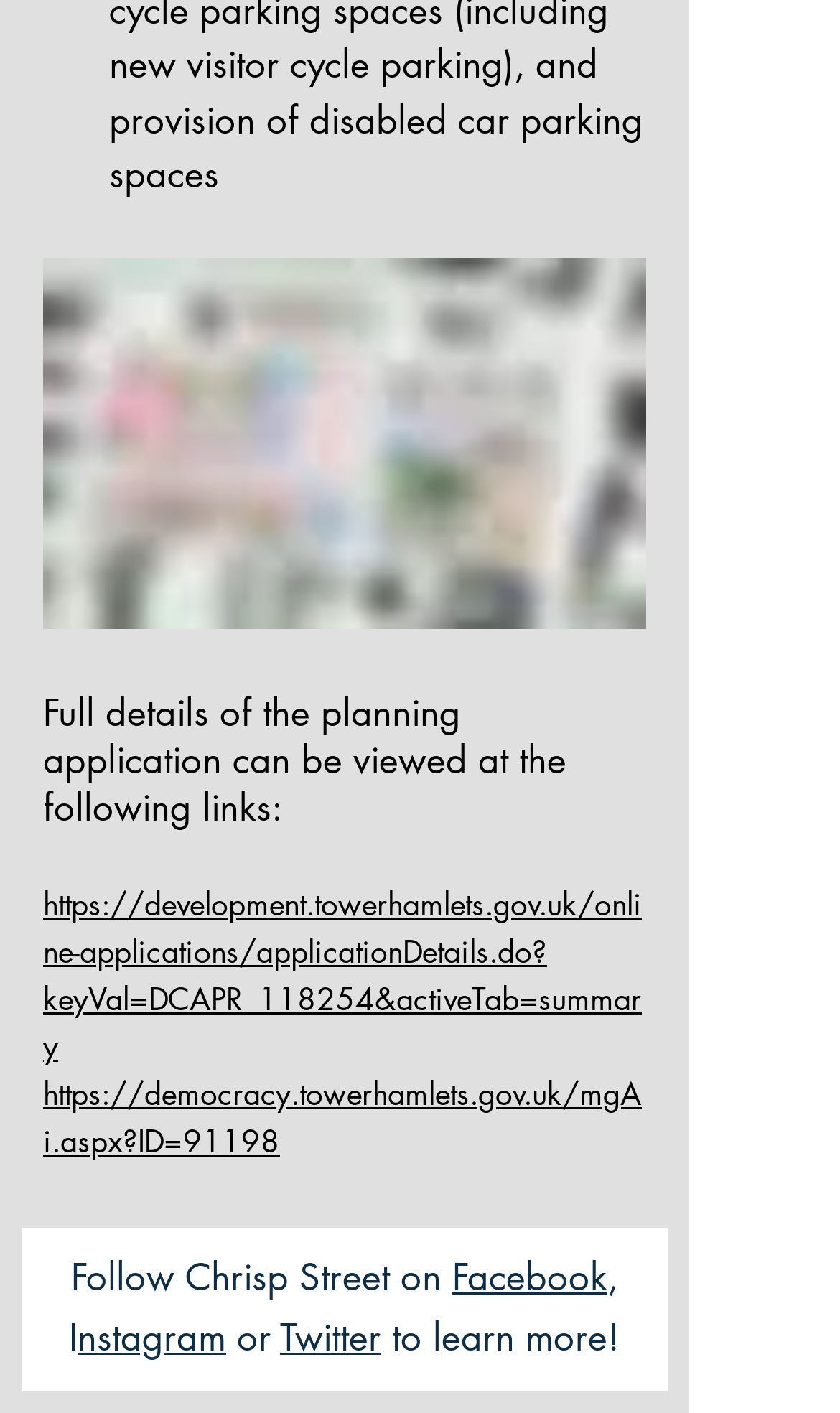How many links are provided to view planning application details?
Kindly offer a comprehensive and detailed response to the question.

The webpage provides two links to view the planning application details, one from the Tower Hamlets online application portal and another from the Tower Hamlets democracy website.